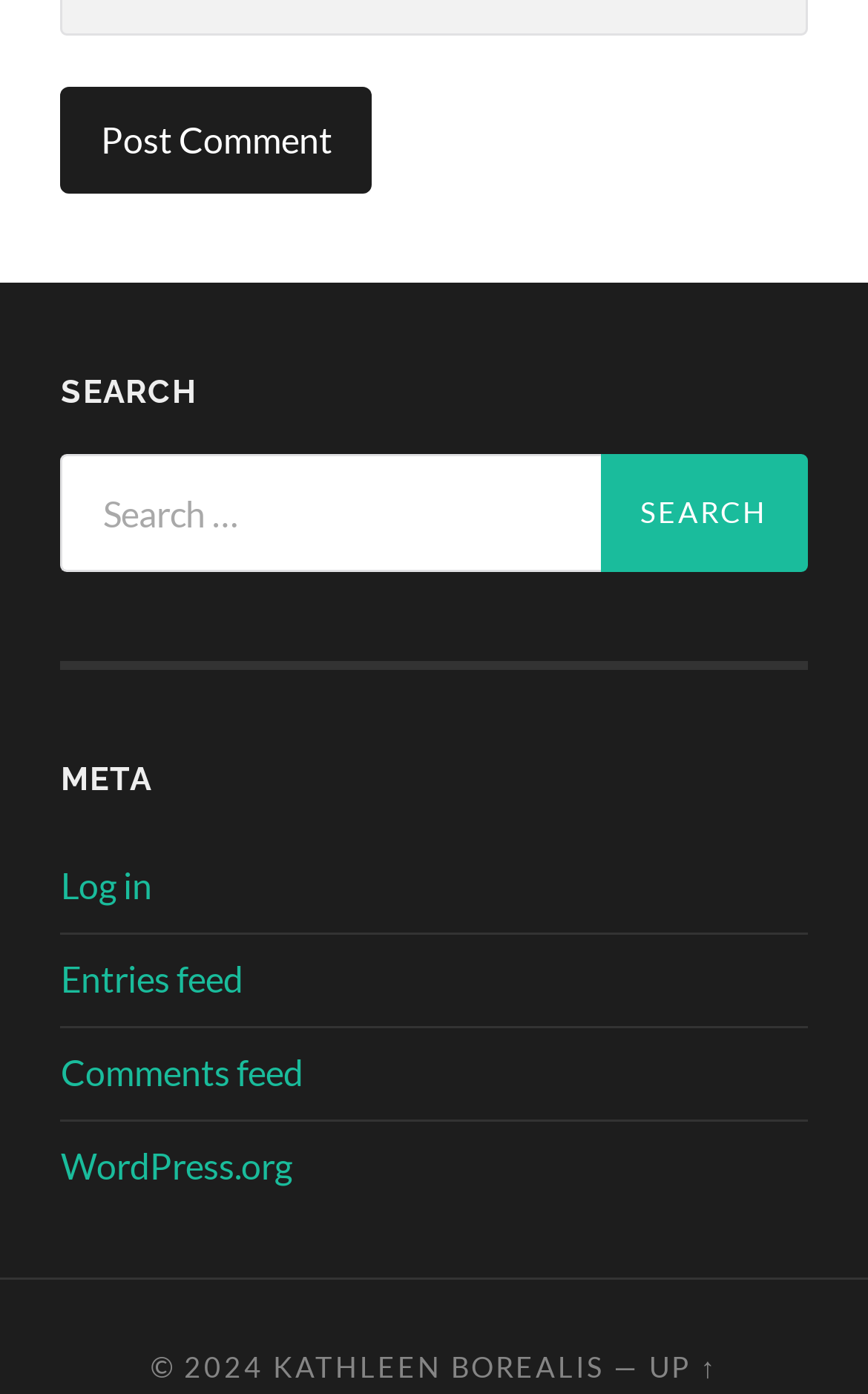Bounding box coordinates are given in the format (top-left x, top-left y, bottom-right x, bottom-right y). All values should be floating point numbers between 0 and 1. Provide the bounding box coordinate for the UI element described as: Up ↑

[0.748, 0.968, 0.826, 0.994]